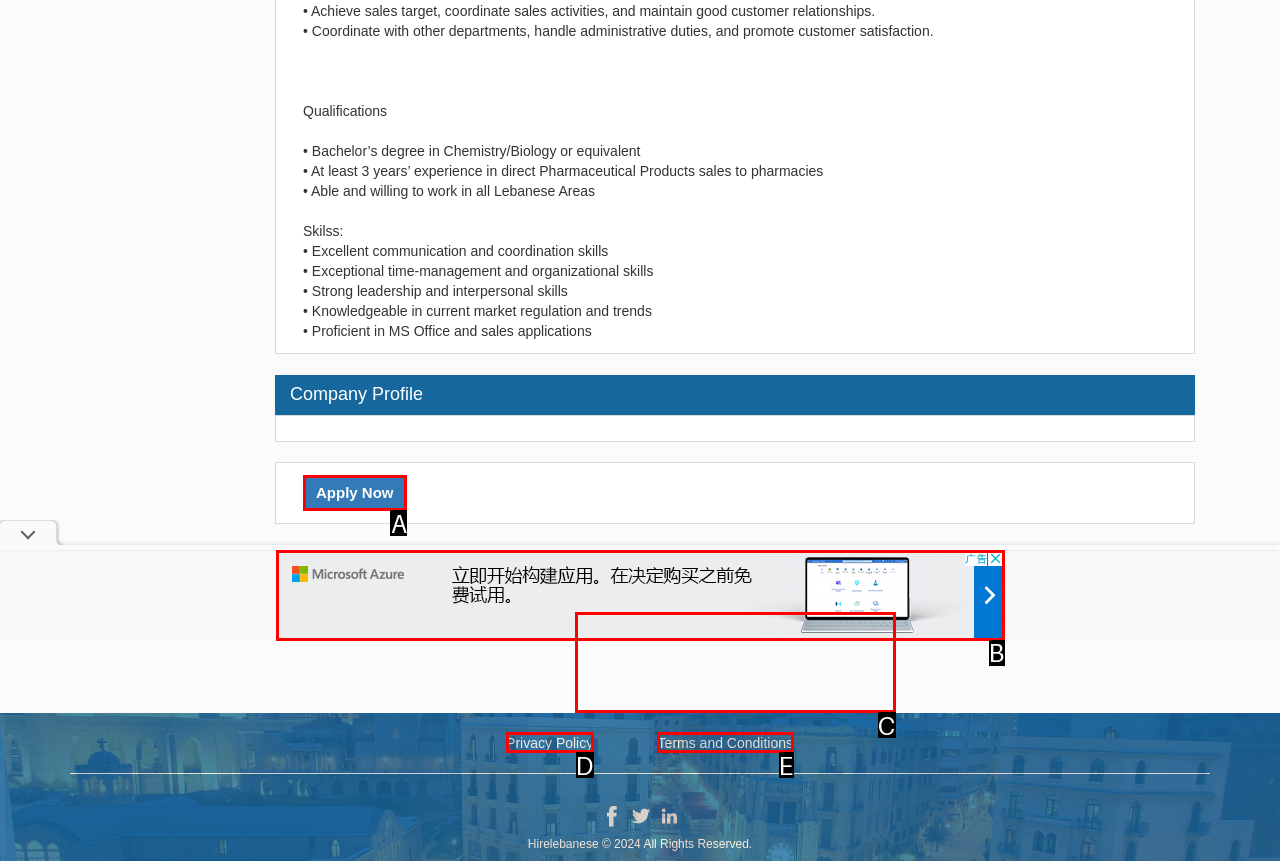Match the HTML element to the given description: Apply Now
Indicate the option by its letter.

A